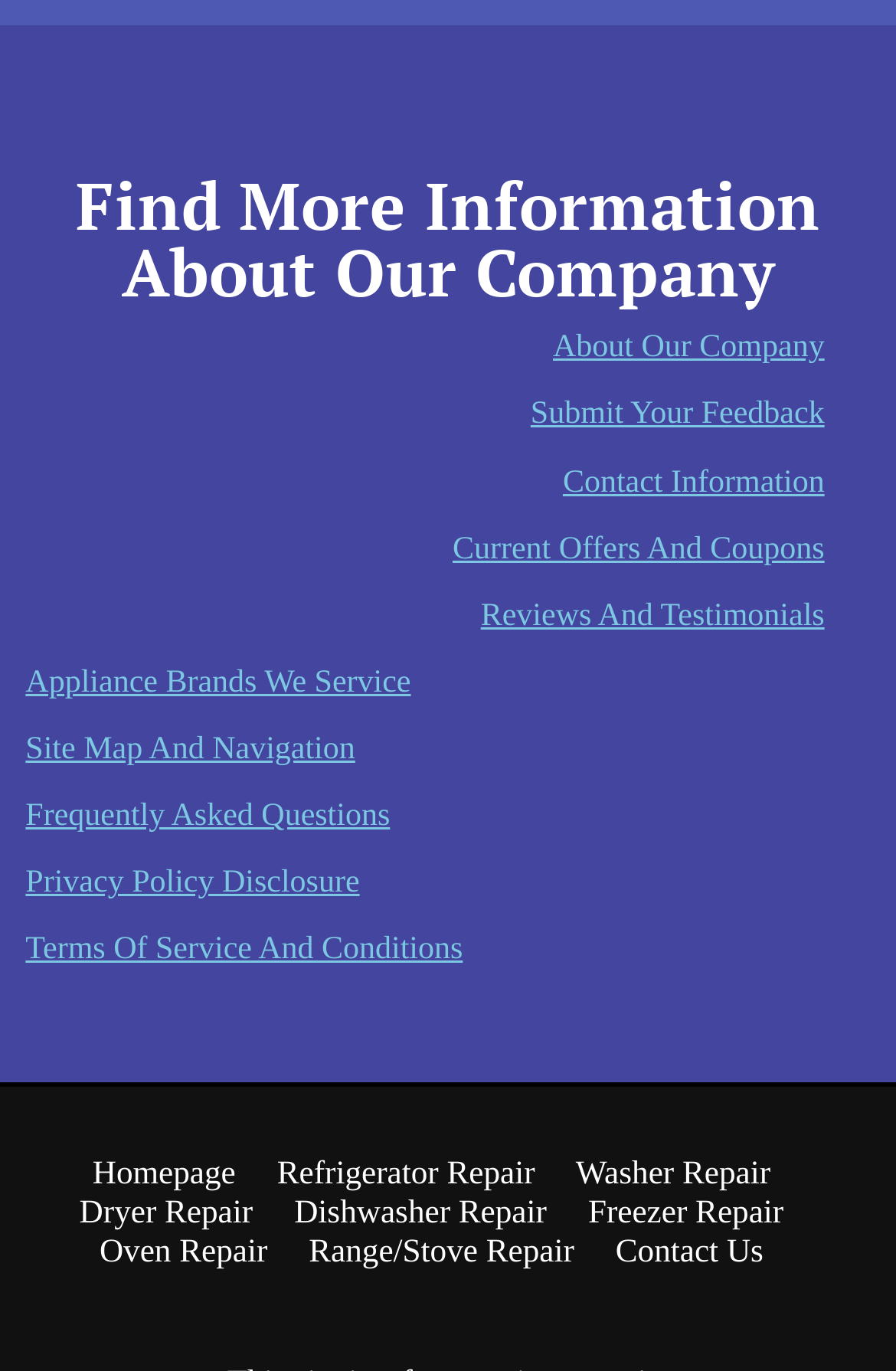Specify the bounding box coordinates of the area to click in order to execute this command: 'View current offers and coupons'. The coordinates should consist of four float numbers ranging from 0 to 1, and should be formatted as [left, top, right, bottom].

[0.505, 0.388, 0.92, 0.413]